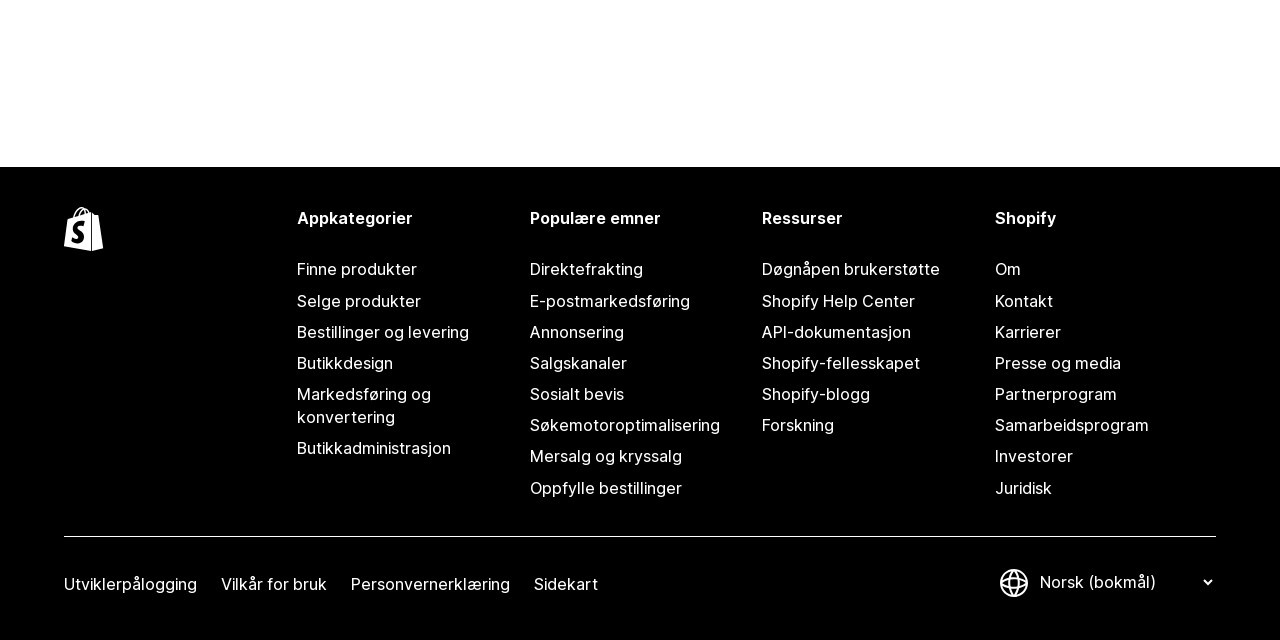Extract the bounding box coordinates of the UI element described: "Electromagnetic Heating Furnace". Provide the coordinates in the format [left, top, right, bottom] with values ranging from 0 to 1.

None